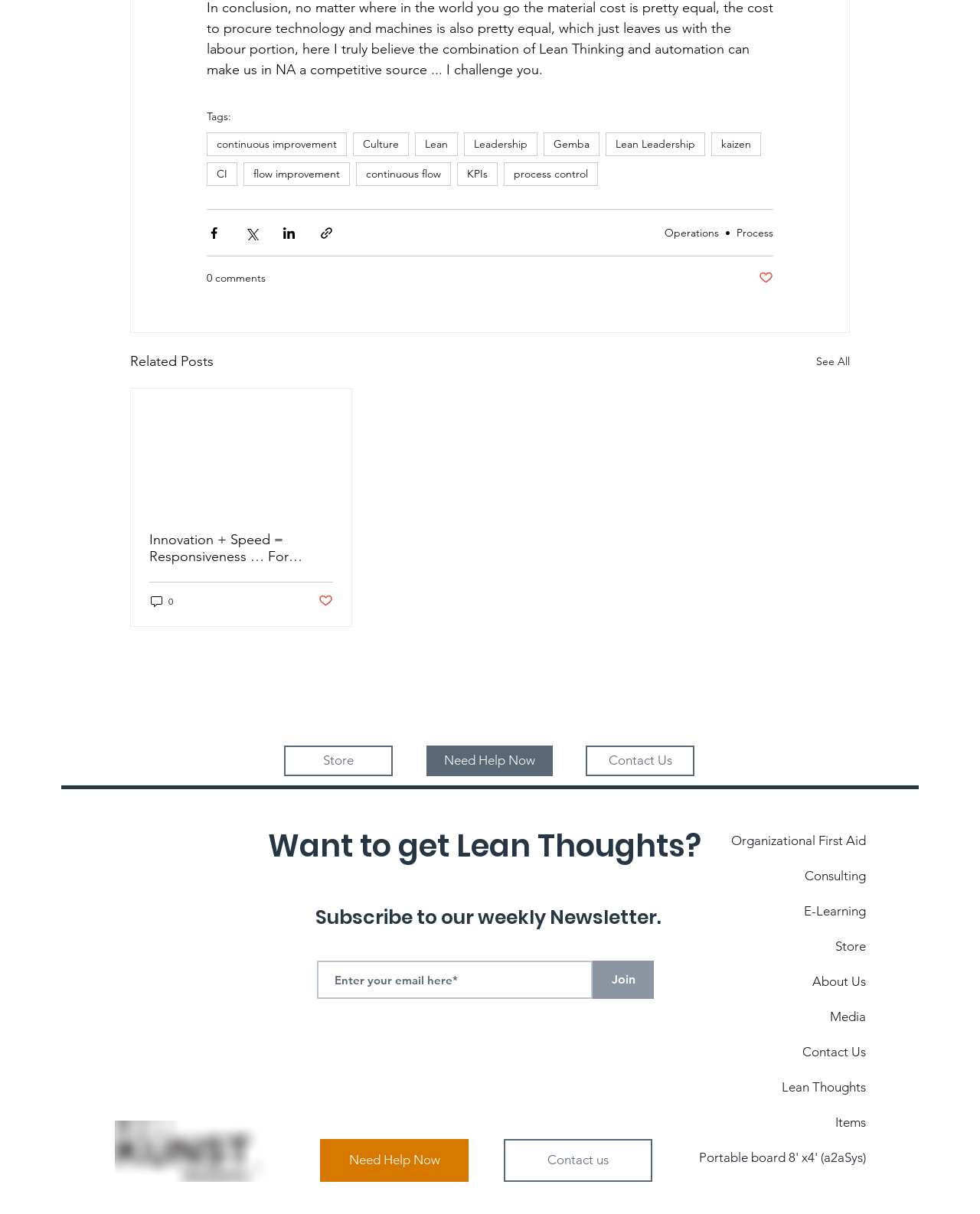Please determine the bounding box coordinates of the element to click in order to execute the following instruction: "Click on the 'Operations' link". The coordinates should be four float numbers between 0 and 1, specified as [left, top, right, bottom].

[0.678, 0.186, 0.734, 0.197]